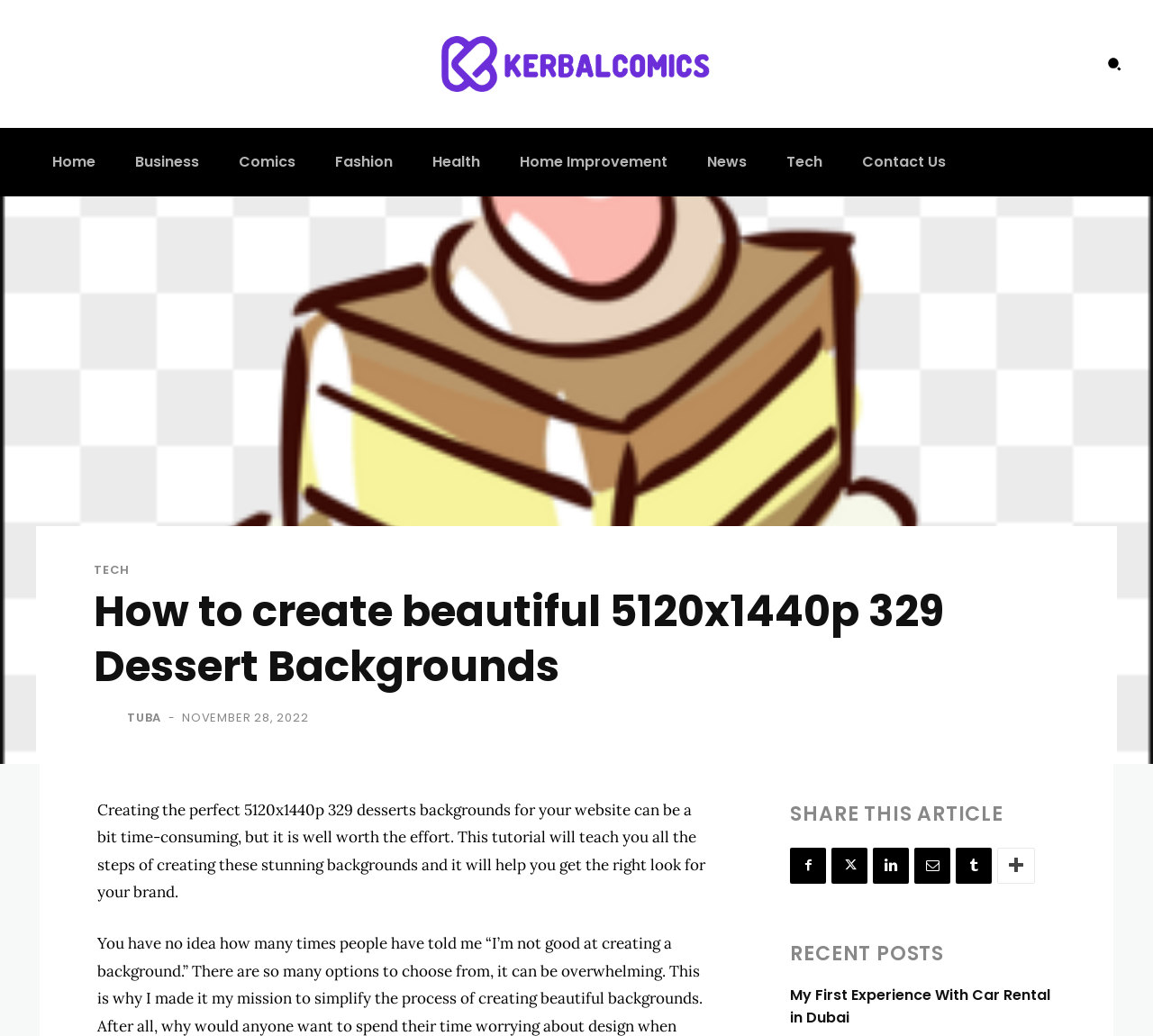Identify the bounding box coordinates of the clickable region necessary to fulfill the following instruction: "Click the logo". The bounding box coordinates should be four float numbers between 0 and 1, i.e., [left, top, right, bottom].

[0.269, 0.035, 0.731, 0.088]